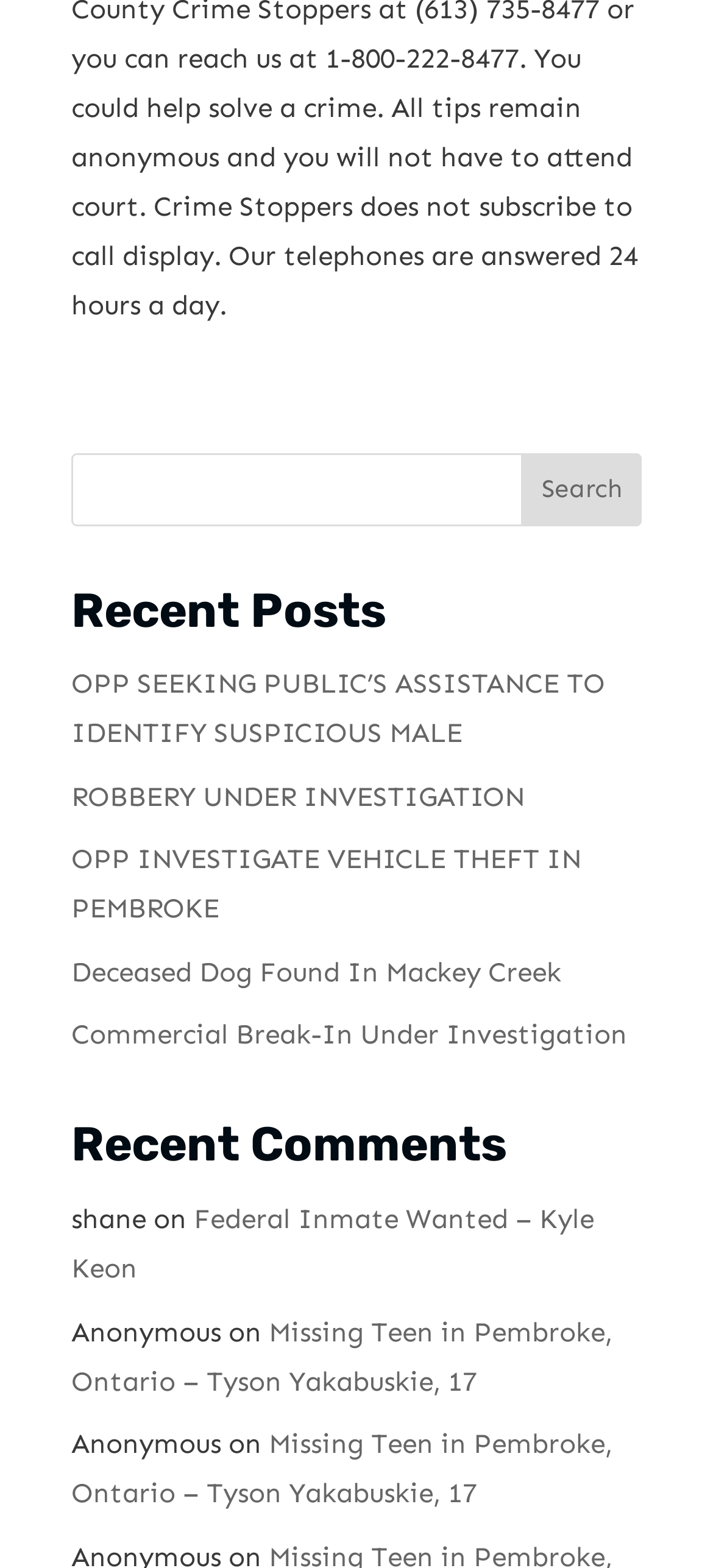Who is the author of the first recent comment?
Examine the webpage screenshot and provide an in-depth answer to the question.

I looked at the first article under the 'Recent Comments' heading, and its author is 'shane'.